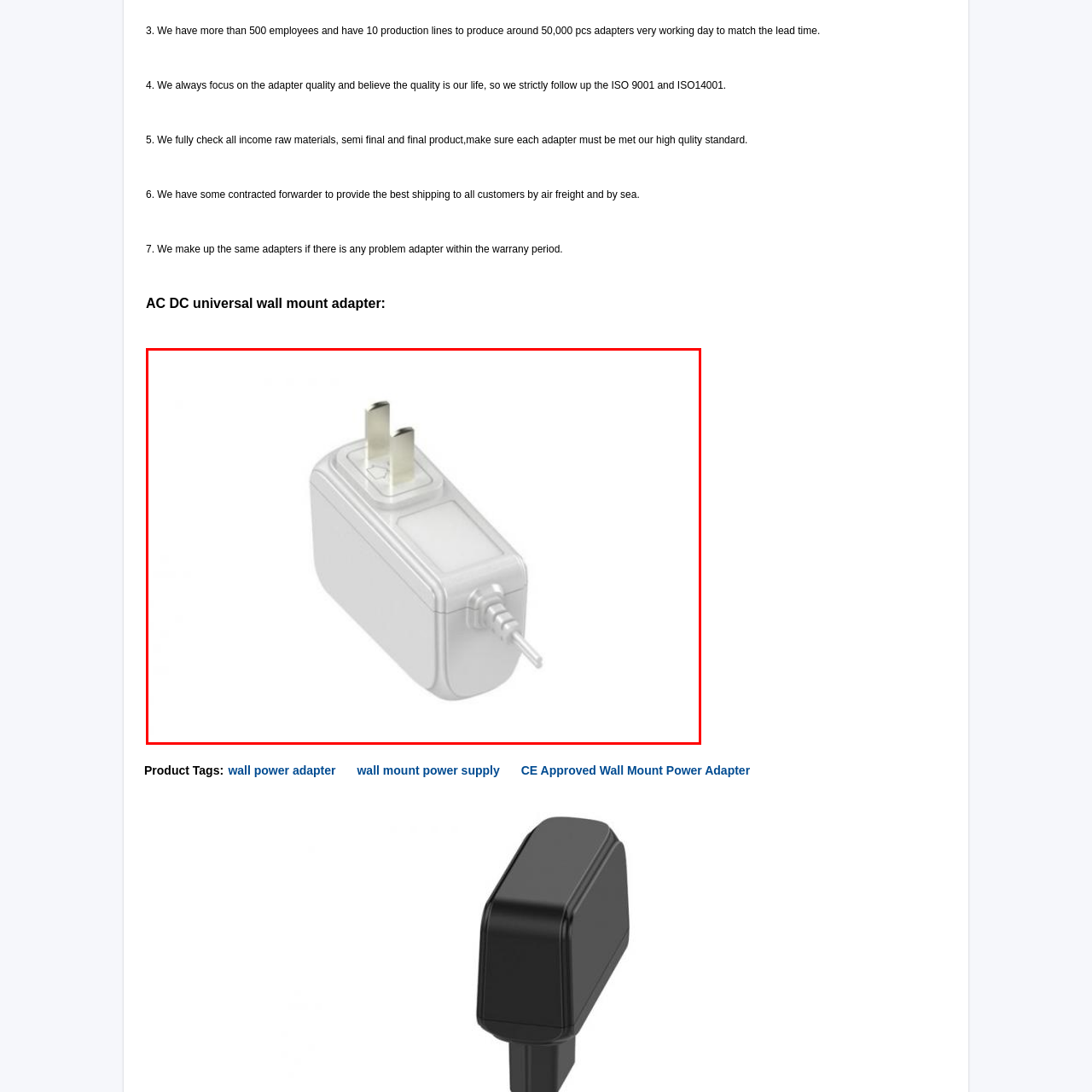Give a thorough and detailed explanation of the image enclosed by the red border.

The image displays a sleek, white AC DC universal wall mount adapter, showcasing its compact design and practicality. This adapter is designed to convert AC electricity from a wall outlet into the appropriate DC voltage required by various electronic devices. It features two protruding prongs for plugging into standard electrical outlets, with an additional cord extending from its side, likely for connection to a compatible device. This type of adapter is essential for powering everyday electronics, ensuring efficiency and reliability in charging or operation. The product is associated with a manufacturer that emphasizes high-quality standards and extensive production capabilities, indicating that it is part of a larger commitment to excellence in electronic accessories.